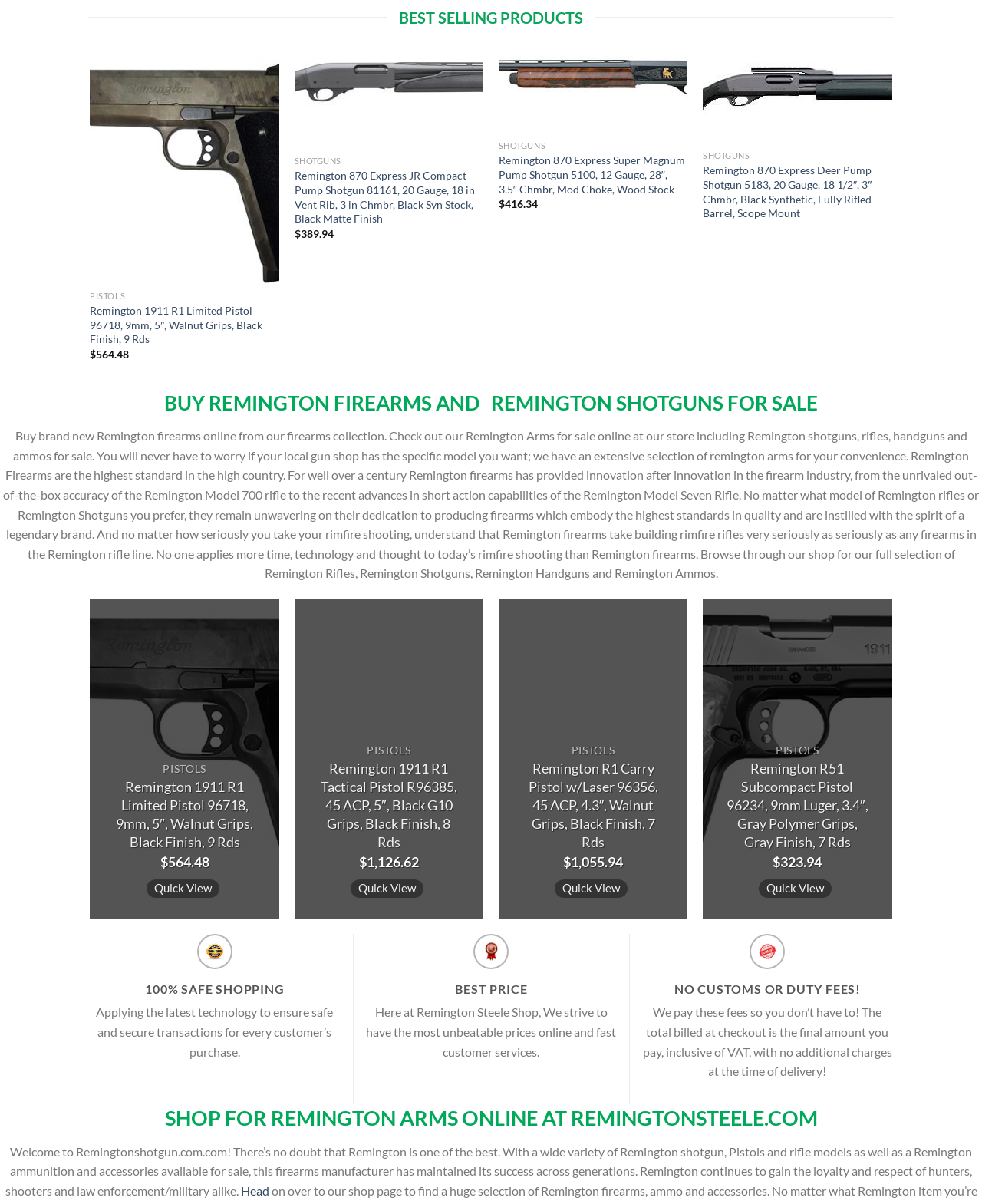Based on the image, provide a detailed and complete answer to the question: 
What is the price of Remington R1 Carry Pistol w/Laser?

I found the product 'Remington R1 Carry Pistol w/Laser' on the webpage and its price is listed as $1,055.94.